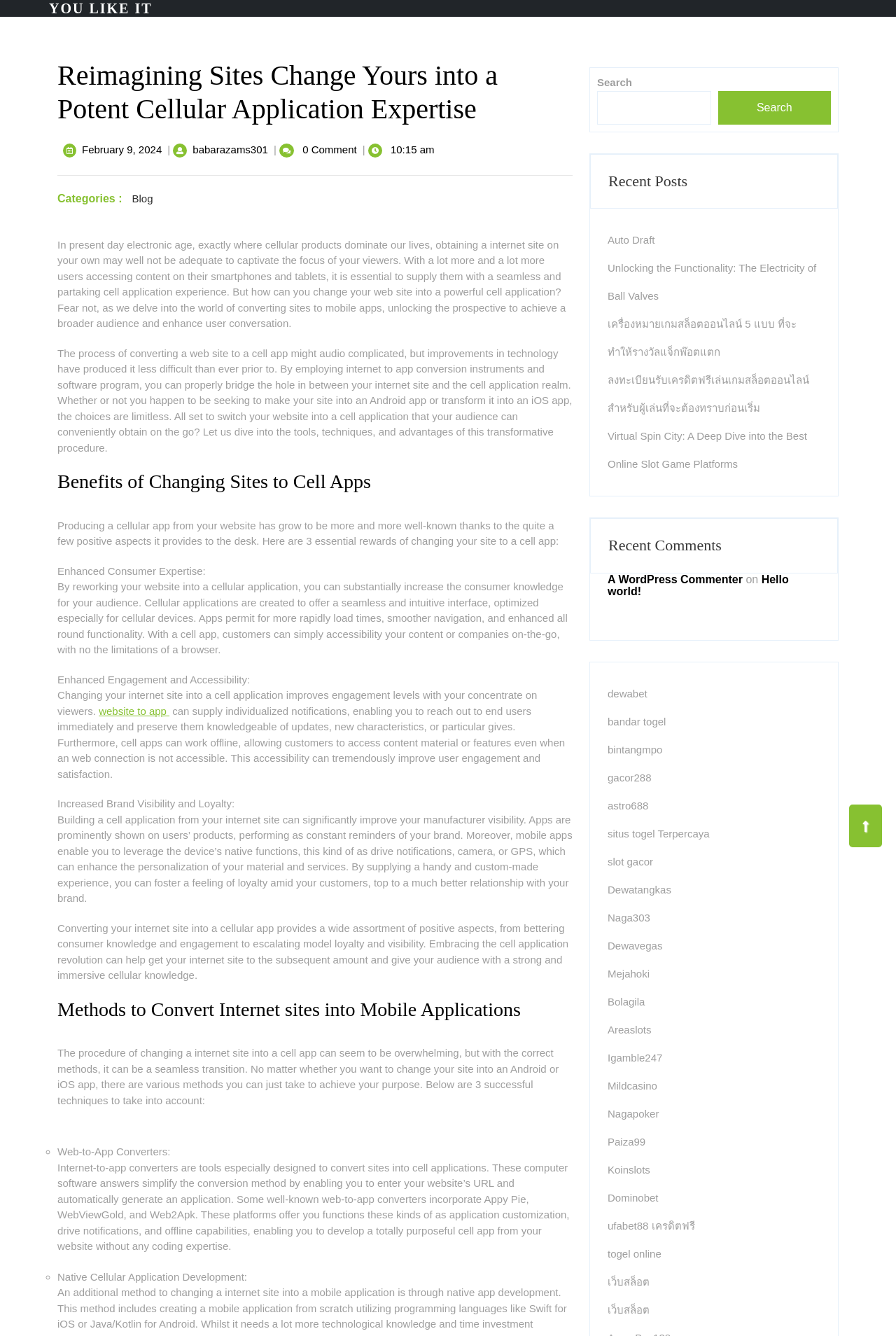Please identify the bounding box coordinates of the clickable region that I should interact with to perform the following instruction: "Read recent posts". The coordinates should be expressed as four float numbers between 0 and 1, i.e., [left, top, right, bottom].

[0.659, 0.115, 0.935, 0.156]